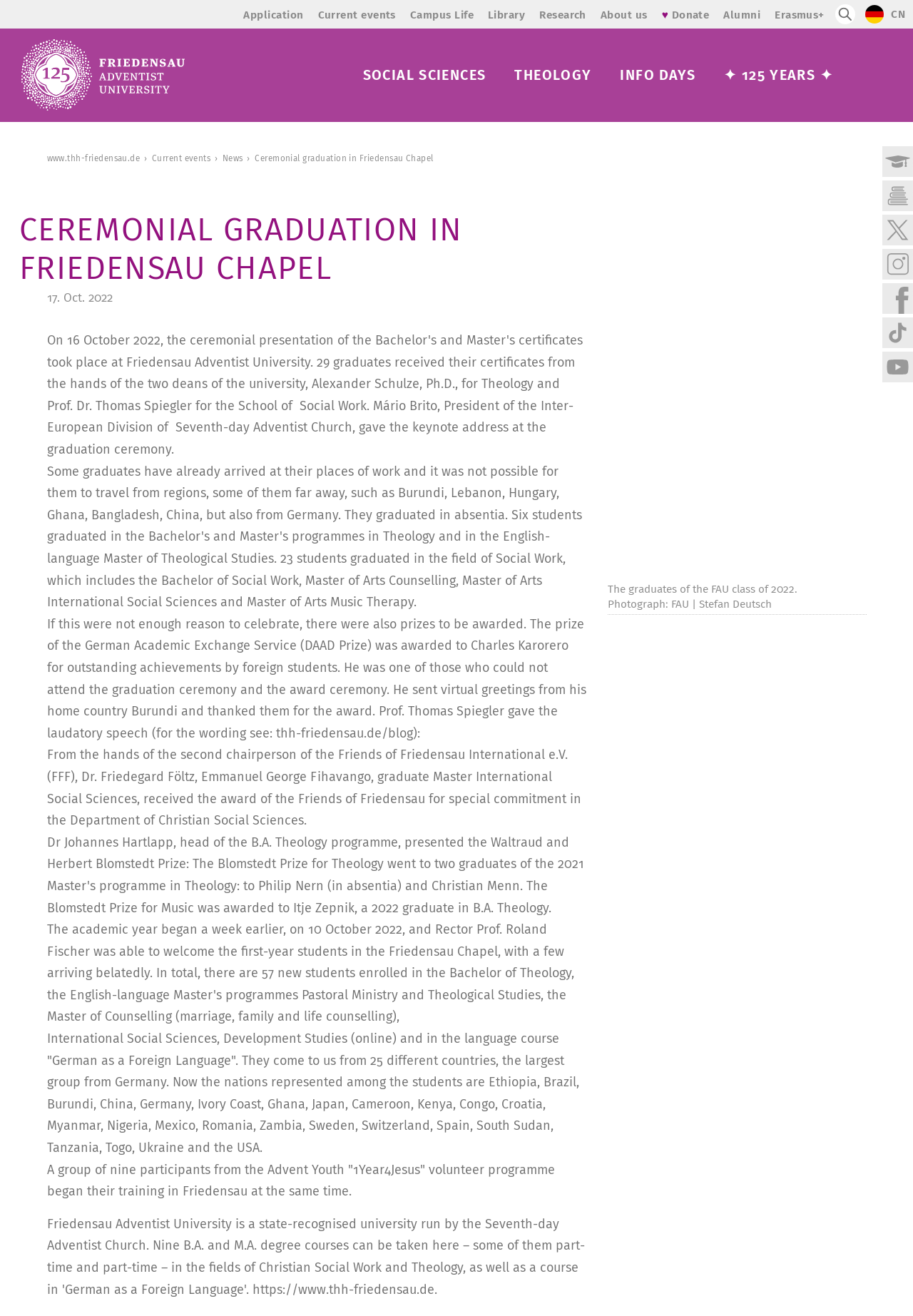Provide the bounding box coordinates for the area that should be clicked to complete the instruction: "Click on the 'Quem Somos' link".

None